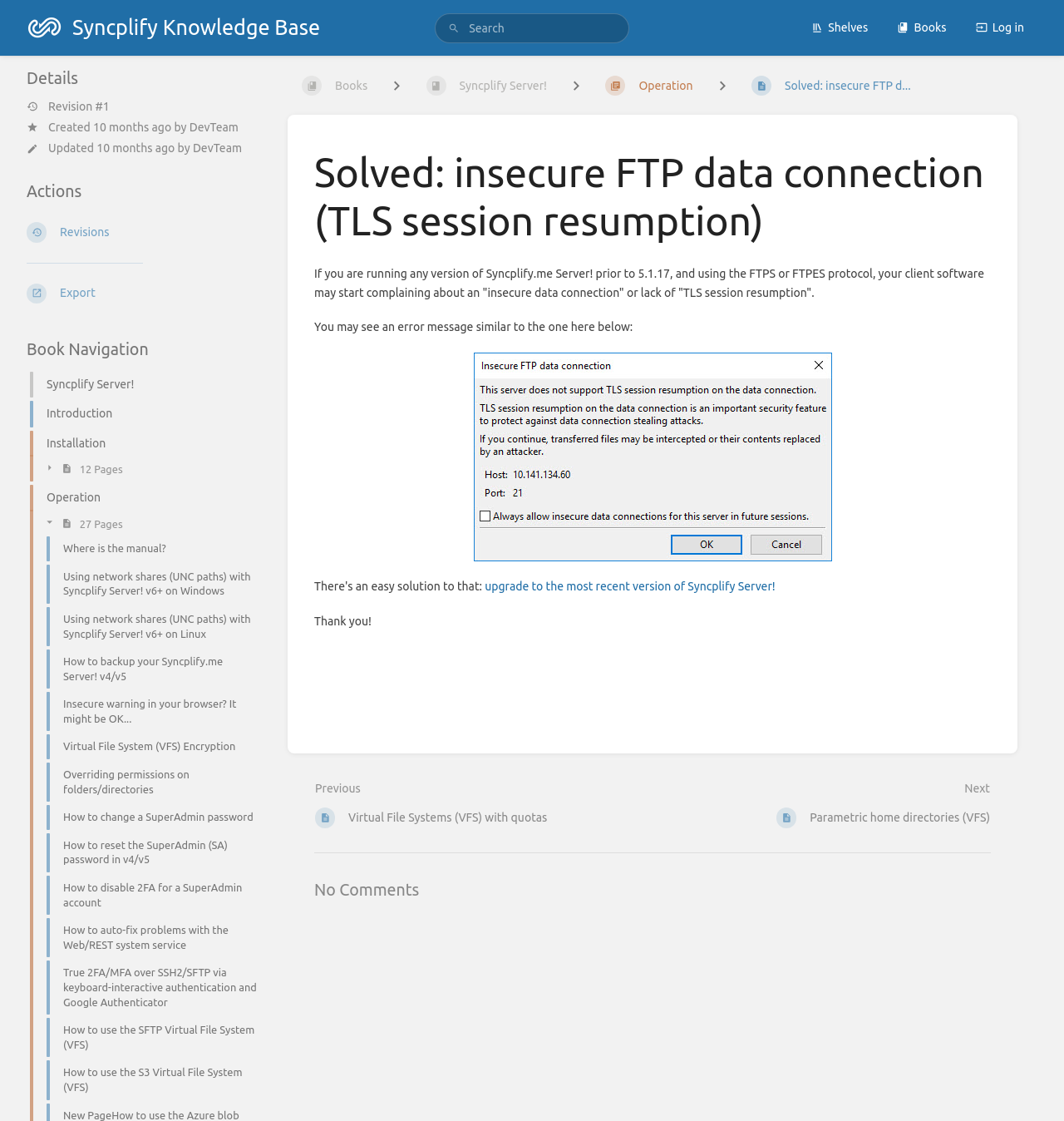Provide a one-word or short-phrase answer to the question:
What is the title of the current page?

Solved: insecure FTP data connection